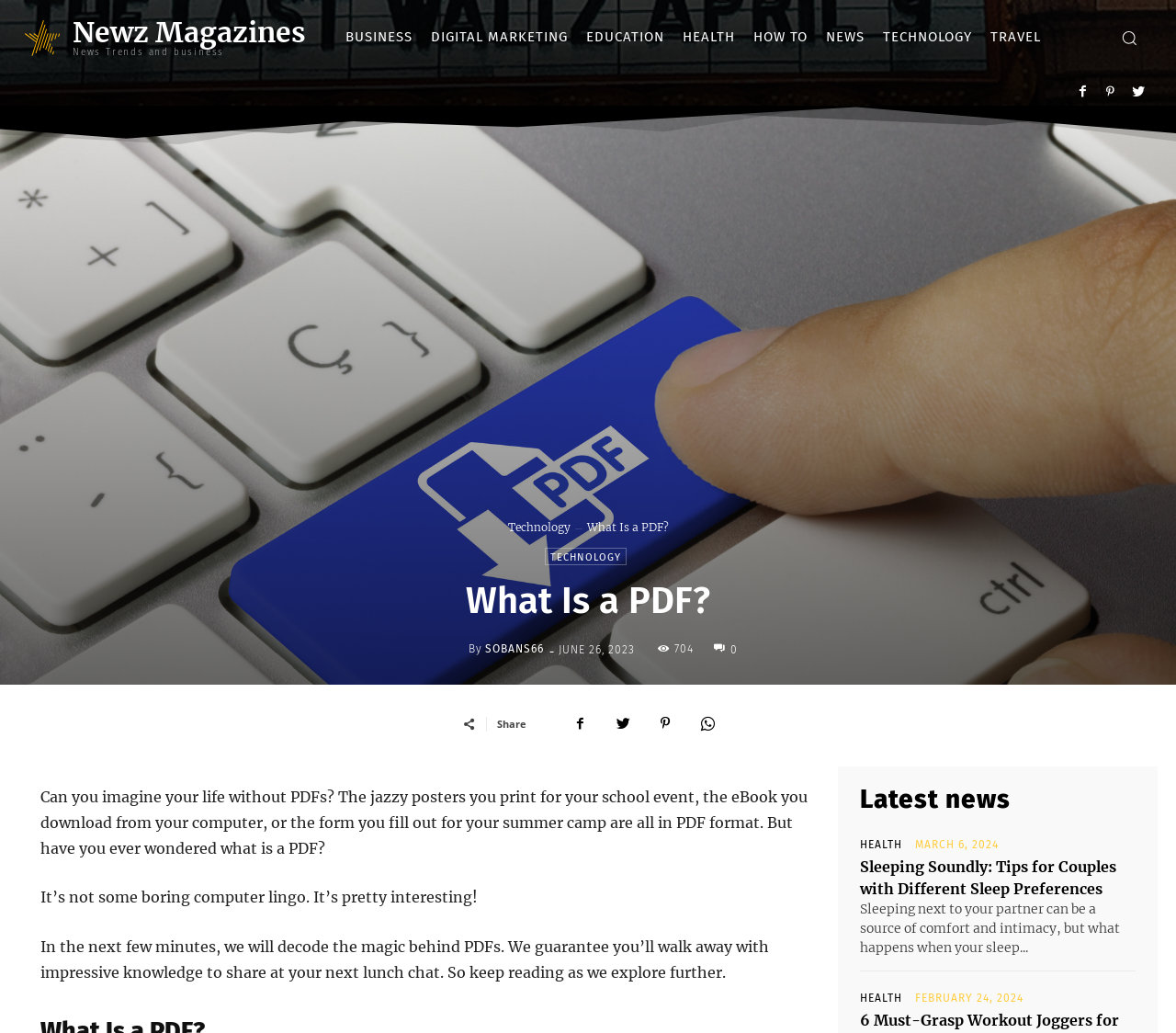Locate the coordinates of the bounding box for the clickable region that fulfills this instruction: "Click on the 'BUSINESS' link".

[0.286, 0.009, 0.359, 0.062]